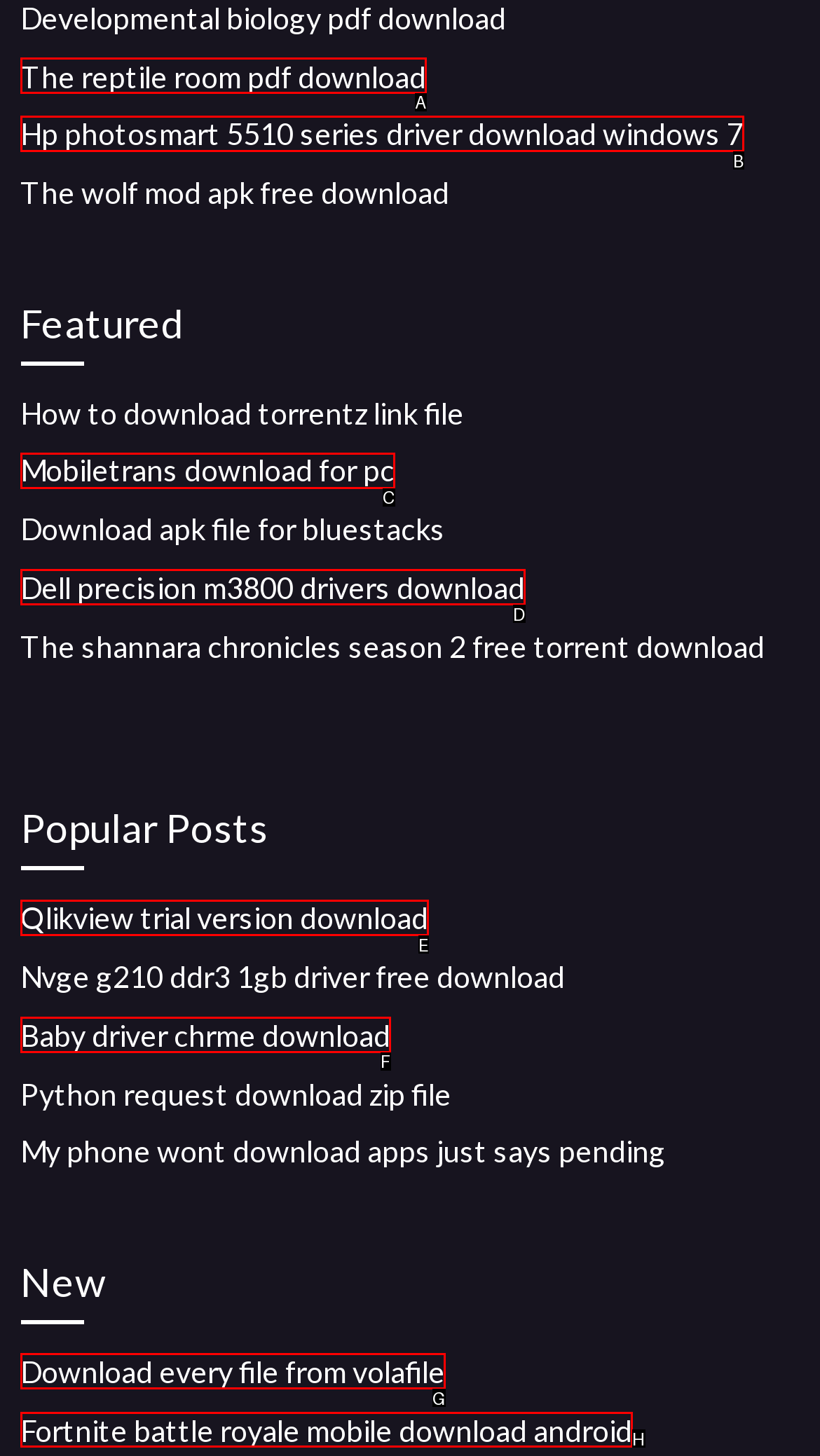Identify which lettered option completes the task: Download Fortnite battle royale mobile for android. Provide the letter of the correct choice.

H